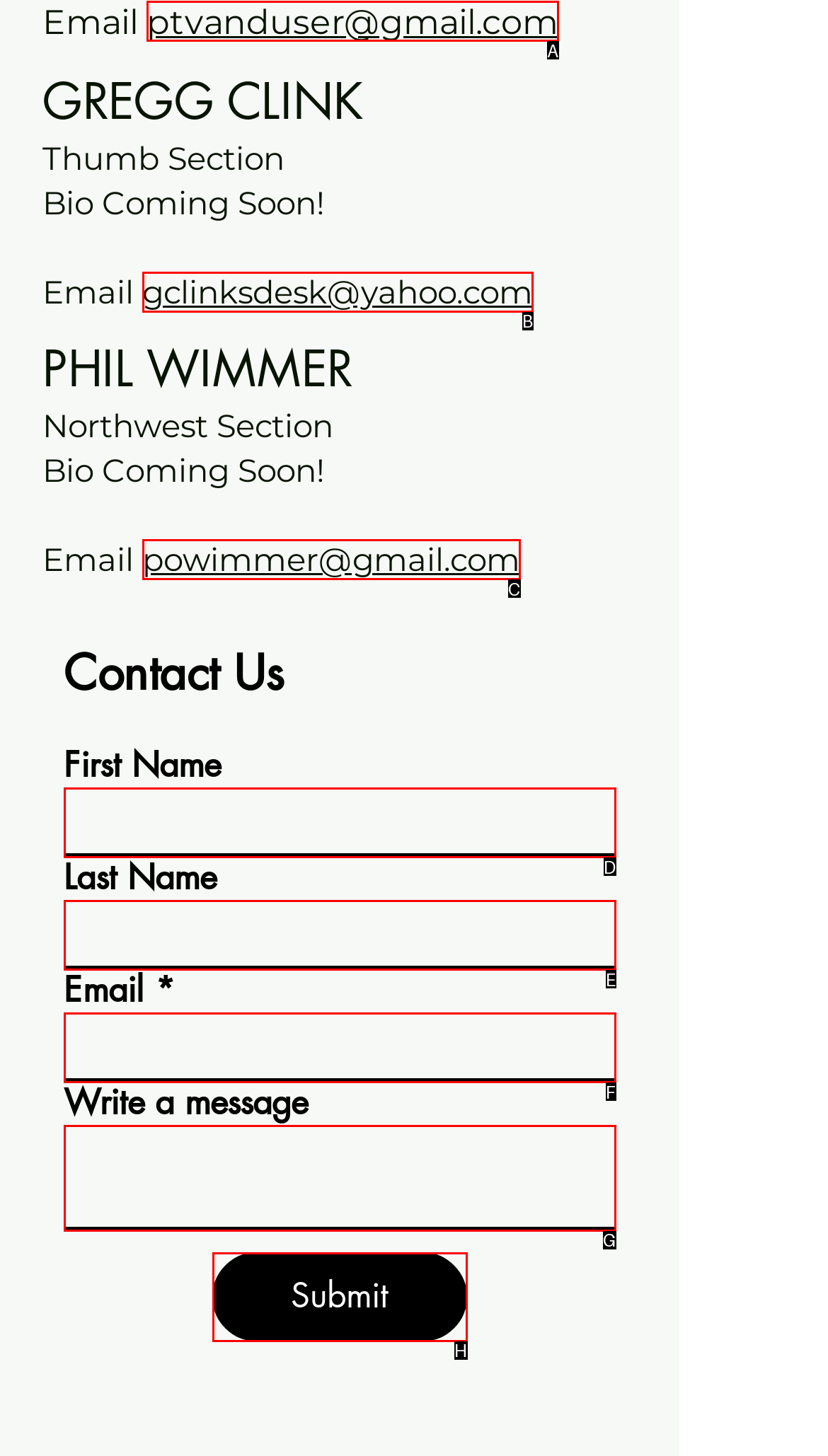Using the element description: name="last-name" placeholder="", select the HTML element that matches best. Answer with the letter of your choice.

E